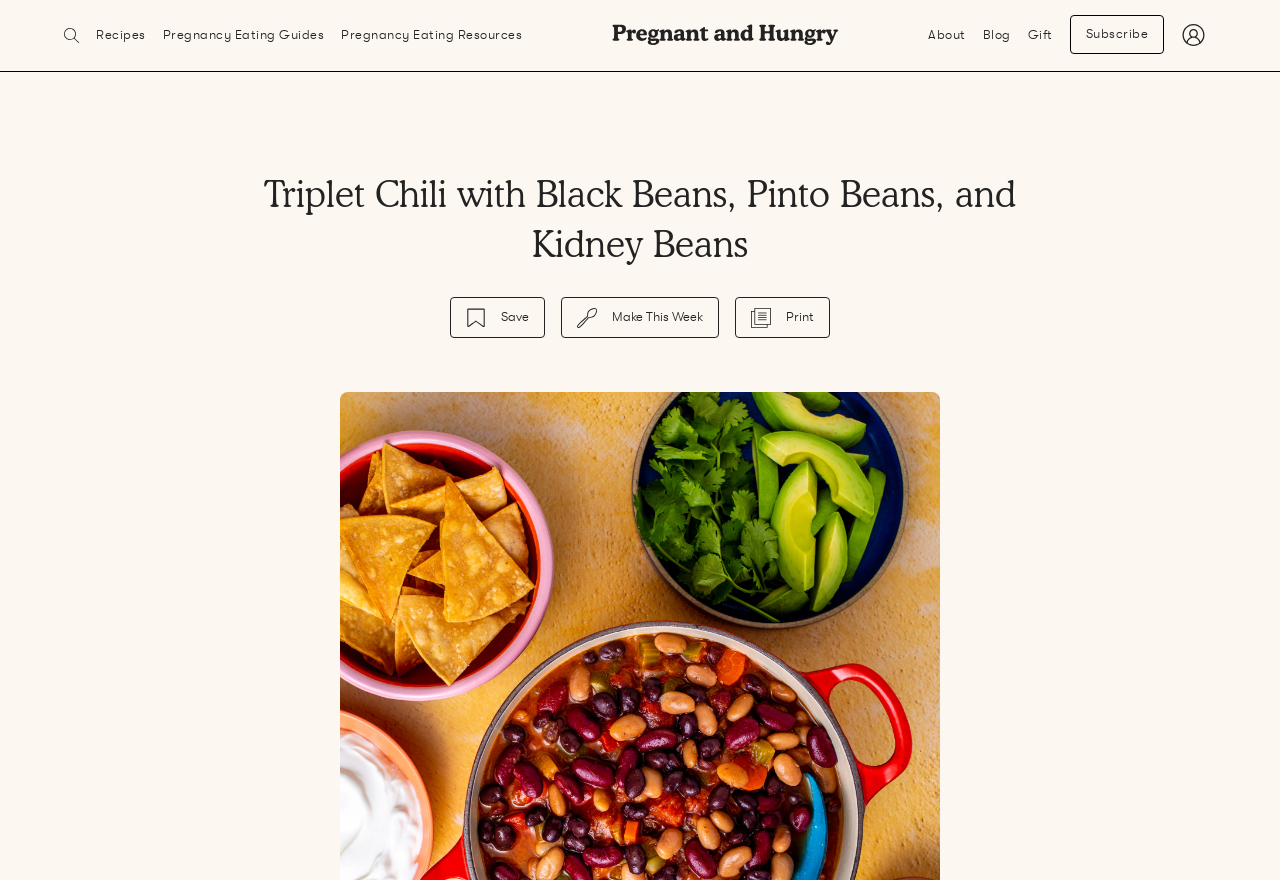Find the bounding box coordinates of the clickable element required to execute the following instruction: "Save the Triplet Chili recipe". Provide the coordinates as four float numbers between 0 and 1, i.e., [left, top, right, bottom].

[0.352, 0.338, 0.426, 0.384]